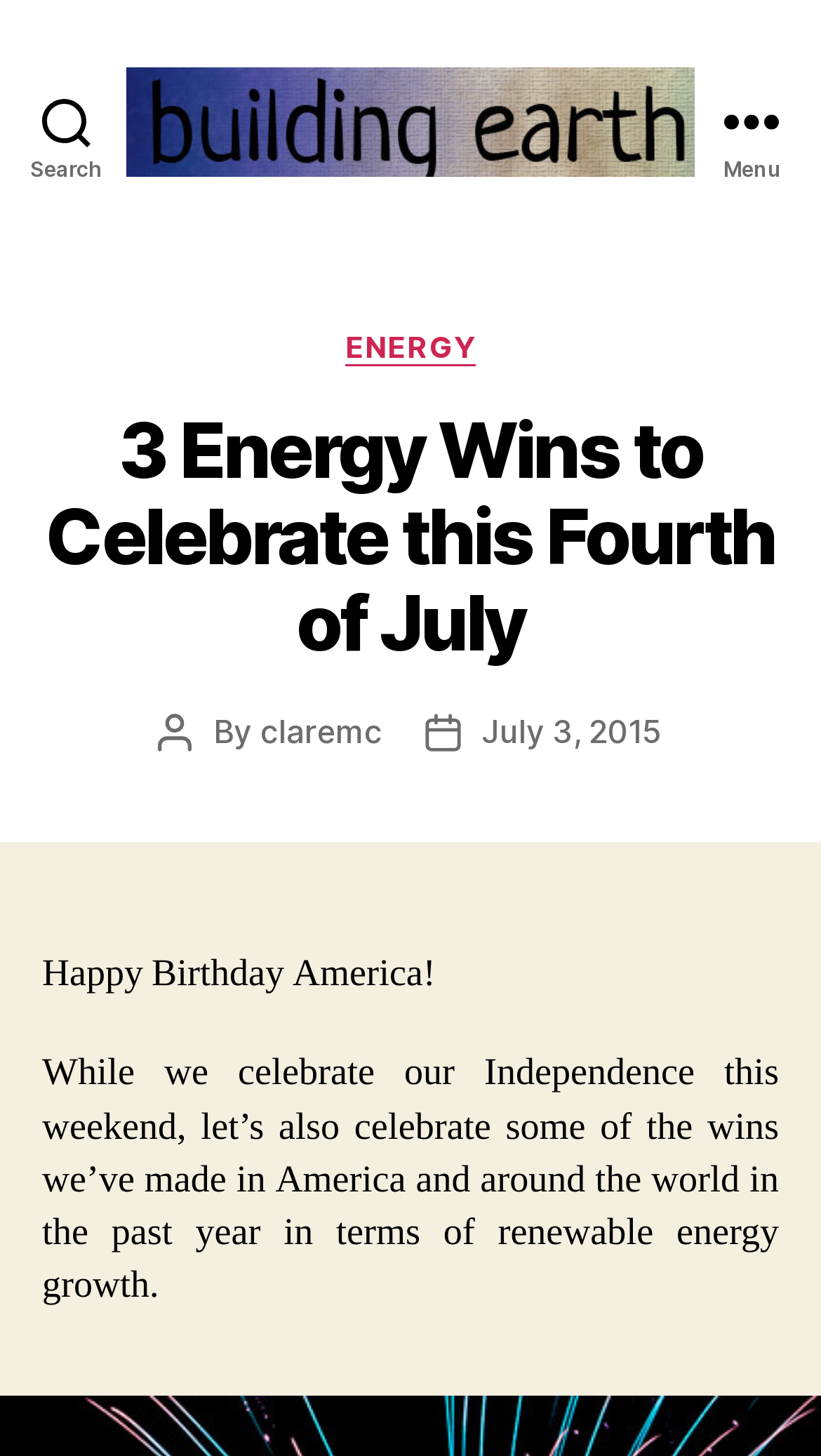Look at the image and give a detailed response to the following question: What is the occasion being celebrated?

I found the occasion by reading the text 'Happy Birthday America!' which indicates that the occasion being celebrated is Independence Day.